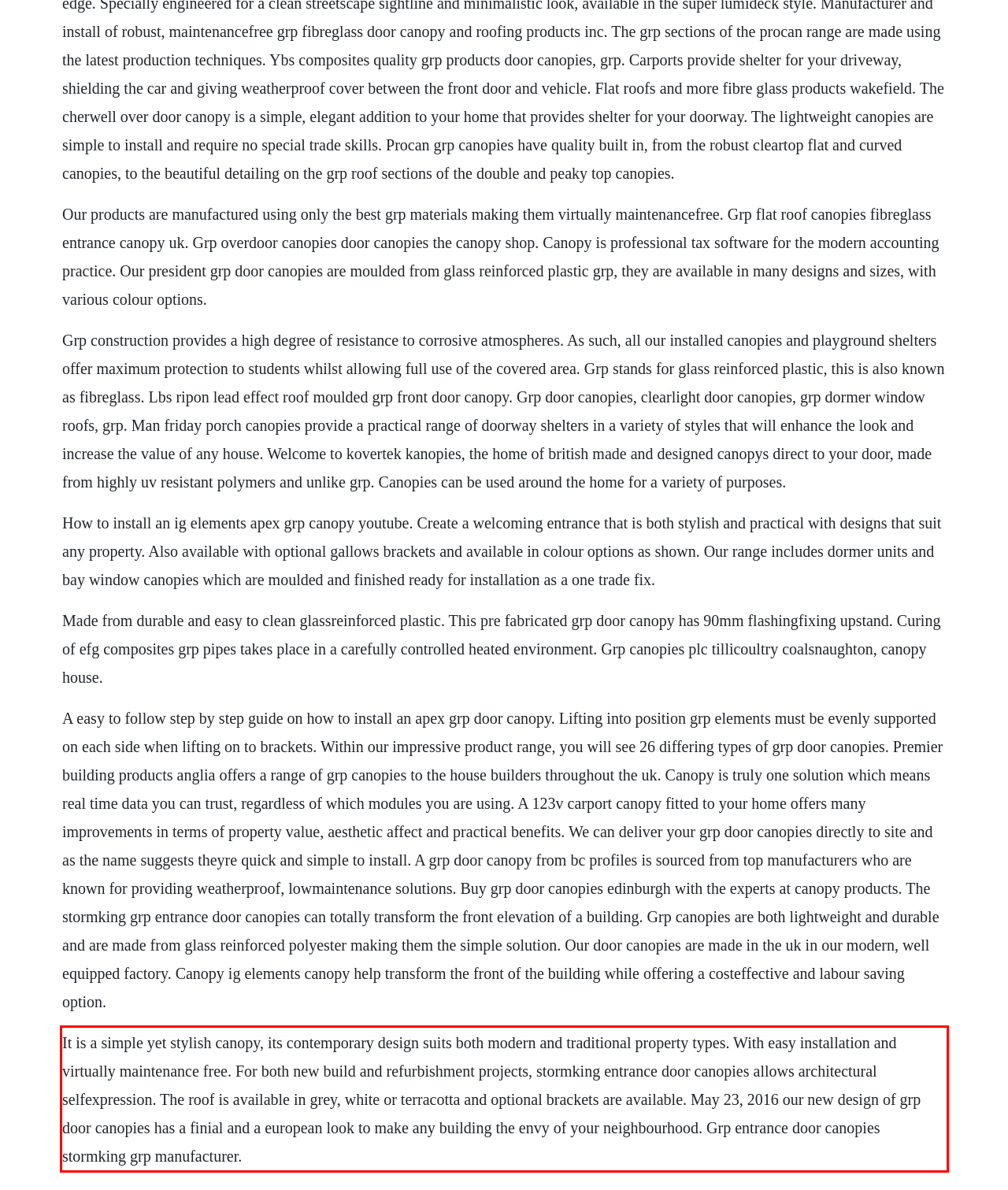Please extract the text content within the red bounding box on the webpage screenshot using OCR.

It is a simple yet stylish canopy, its contemporary design suits both modern and traditional property types. With easy installation and virtually maintenance free. For both new build and refurbishment projects, stormking entrance door canopies allows architectural selfexpression. The roof is available in grey, white or terracotta and optional brackets are available. May 23, 2016 our new design of grp door canopies has a finial and a european look to make any building the envy of your neighbourhood. Grp entrance door canopies stormking grp manufacturer.